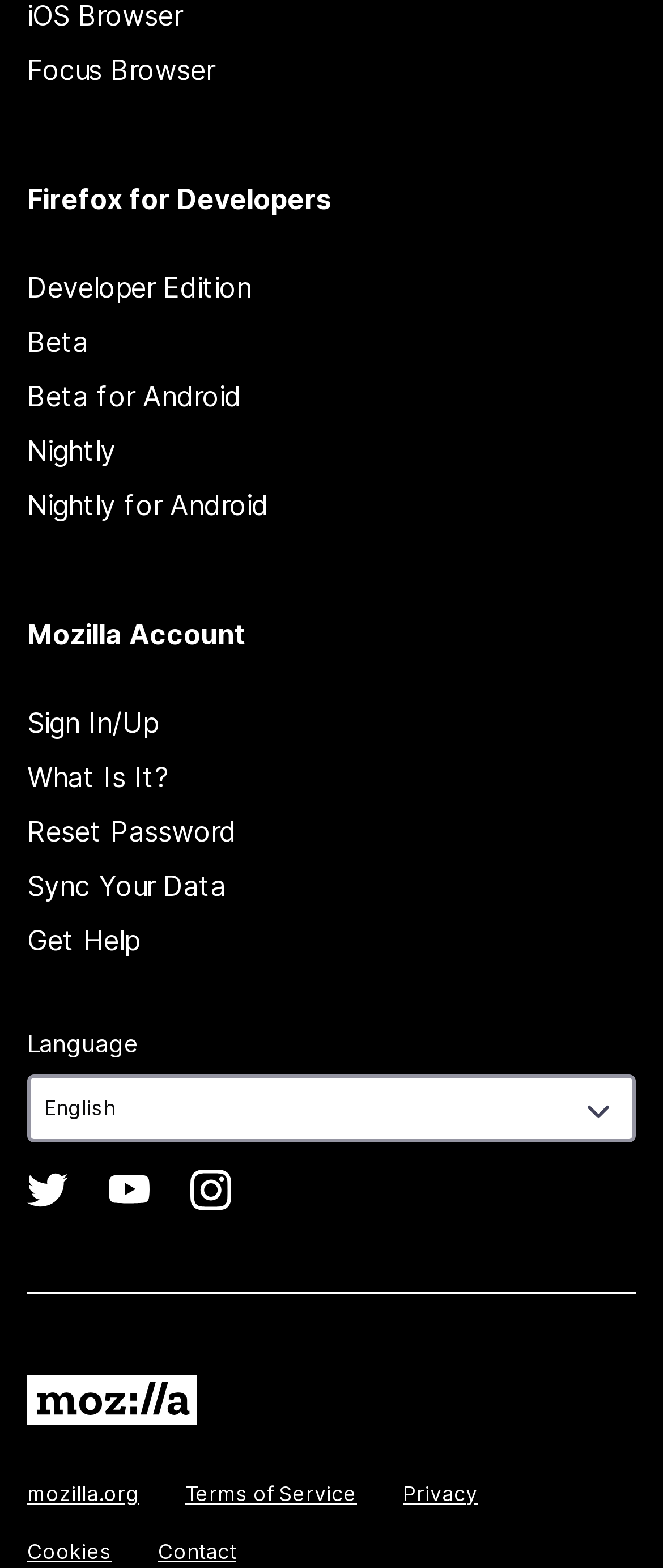Please provide a comprehensive answer to the question below using the information from the image: What is the last link at the bottom of the page?

I looked at the links at the bottom of the page and found that the last link is 'Contact'.